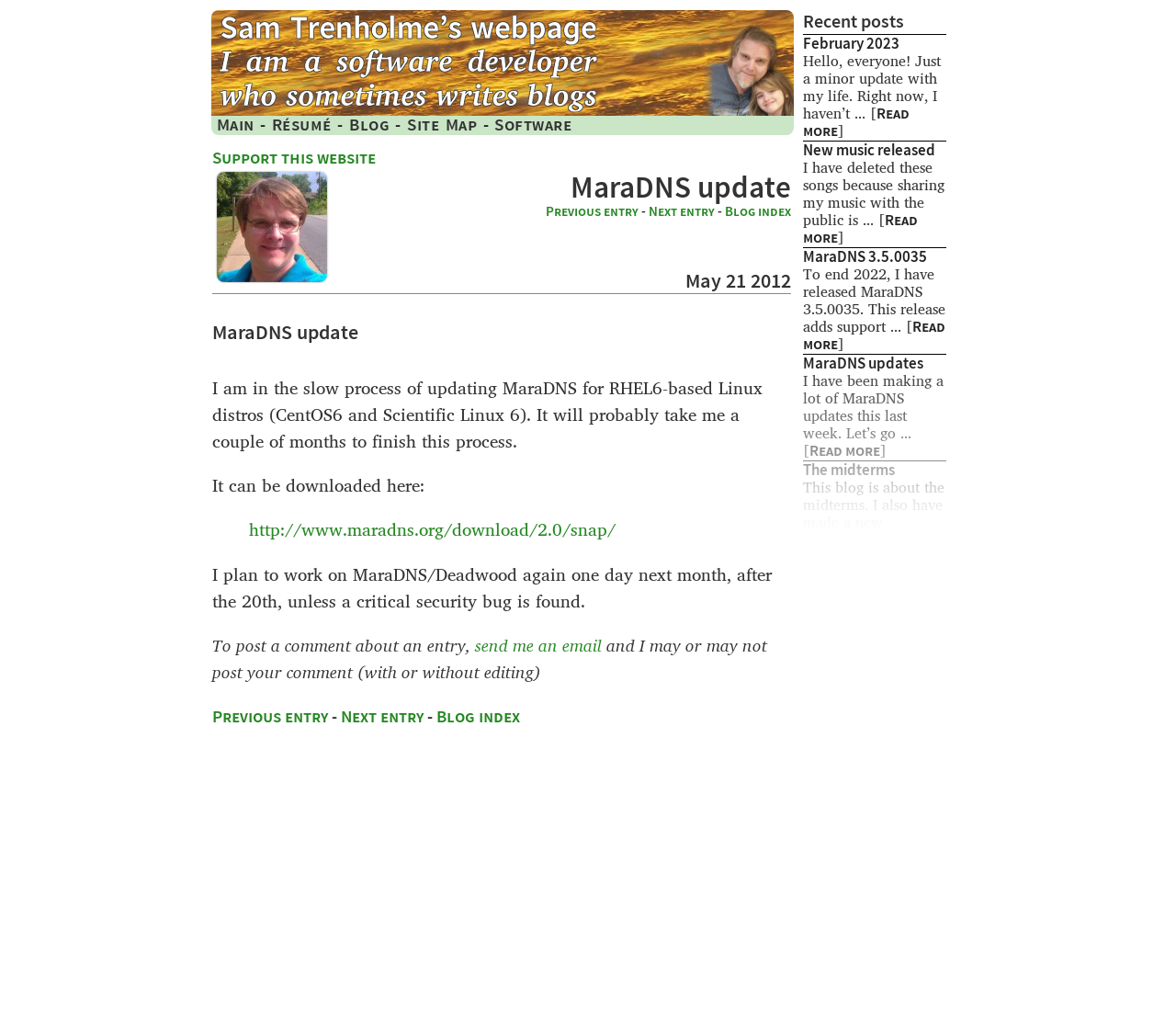Locate the bounding box coordinates of the area to click to fulfill this instruction: "View the 'Blog' page". The bounding box should be presented as four float numbers between 0 and 1, in the order [left, top, right, bottom].

[0.297, 0.115, 0.331, 0.132]